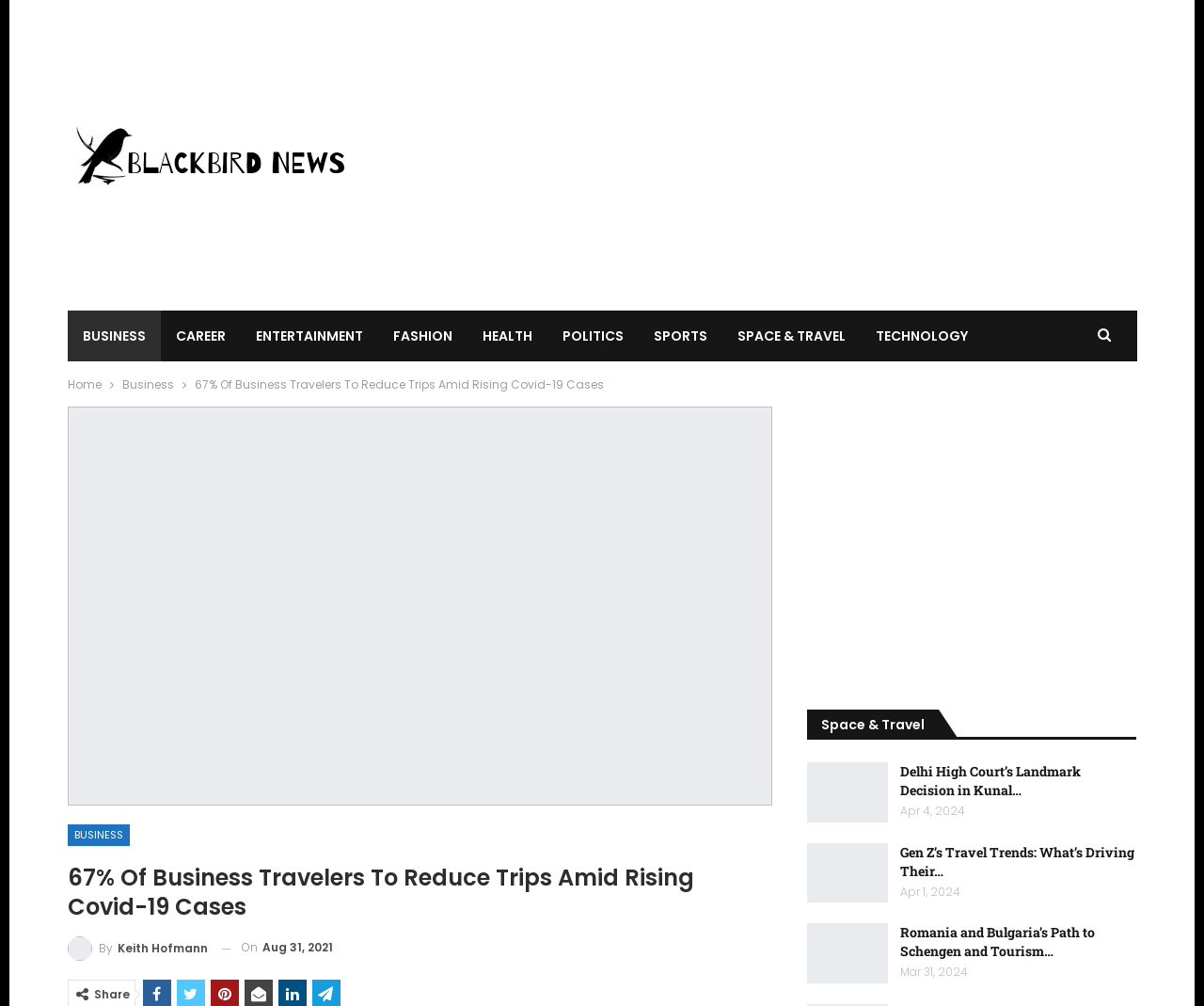Refer to the image and answer the question with as much detail as possible: What is the category of the current article?

I determined the category of the current article by looking at the breadcrumbs navigation section, which shows the current location as 'Home > Business'. Additionally, the link 'BUSINESS' is highlighted, indicating that it is the current category.